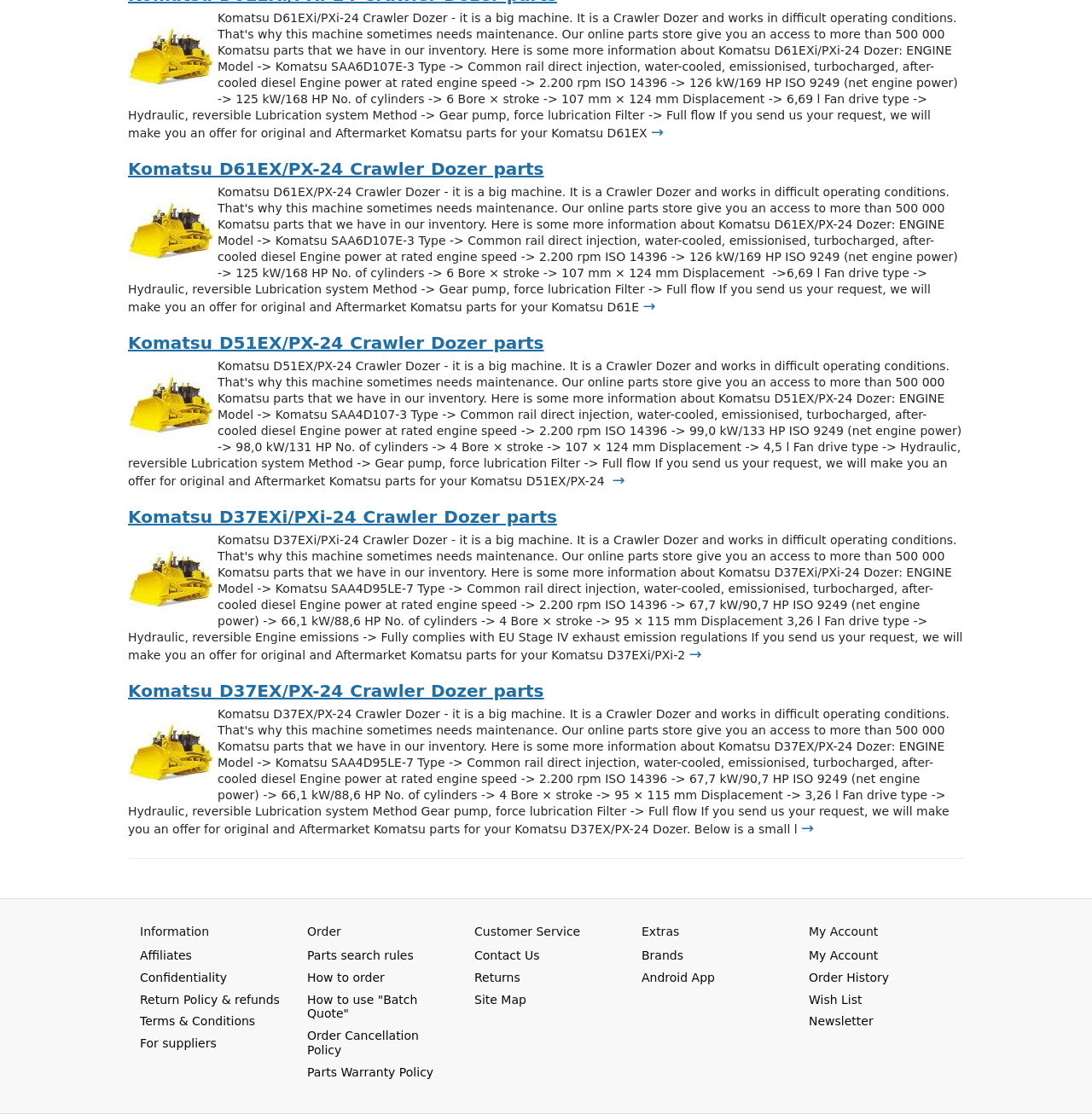Determine the bounding box coordinates for the UI element matching this description: "Site Map".

[0.434, 0.891, 0.482, 0.903]